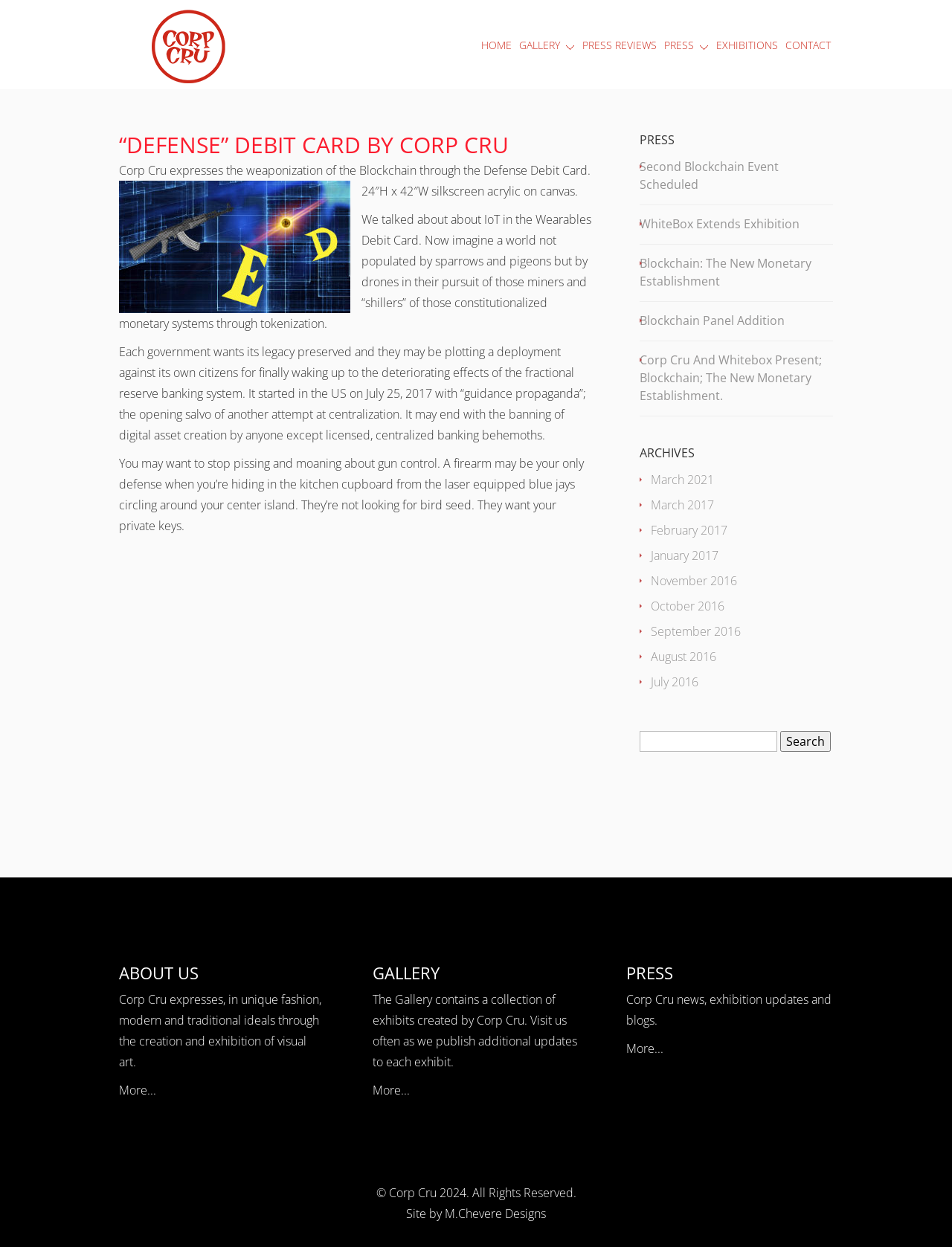What is the primary heading on this webpage?

“DEFENSE” DEBIT CARD BY CORP CRU